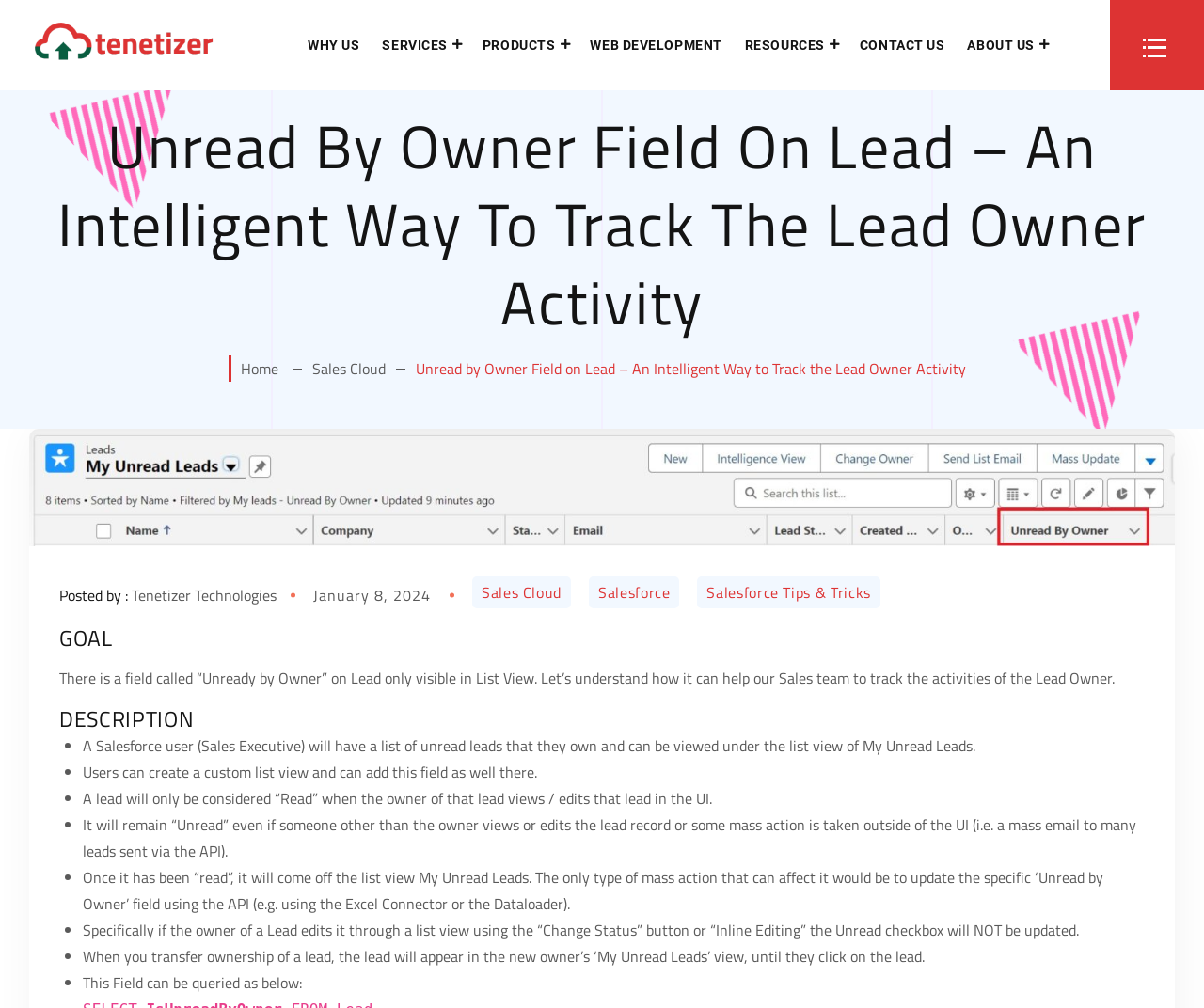Please locate the clickable area by providing the bounding box coordinates to follow this instruction: "Explore the 'Salesforce Tips & Tricks' section".

[0.579, 0.572, 0.731, 0.604]